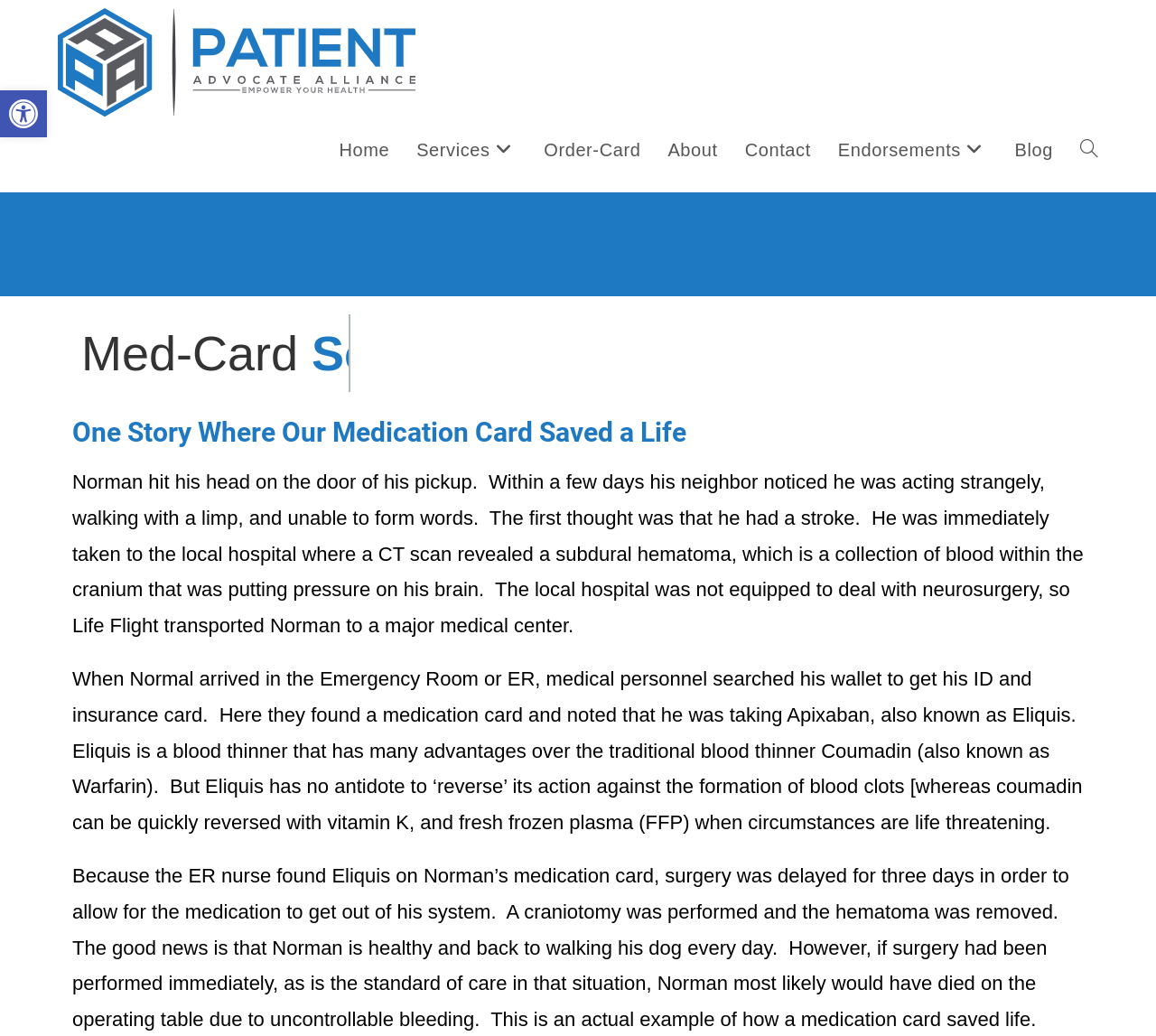Provide a short, one-word or phrase answer to the question below:
What medication was Norman taking?

Eliquis